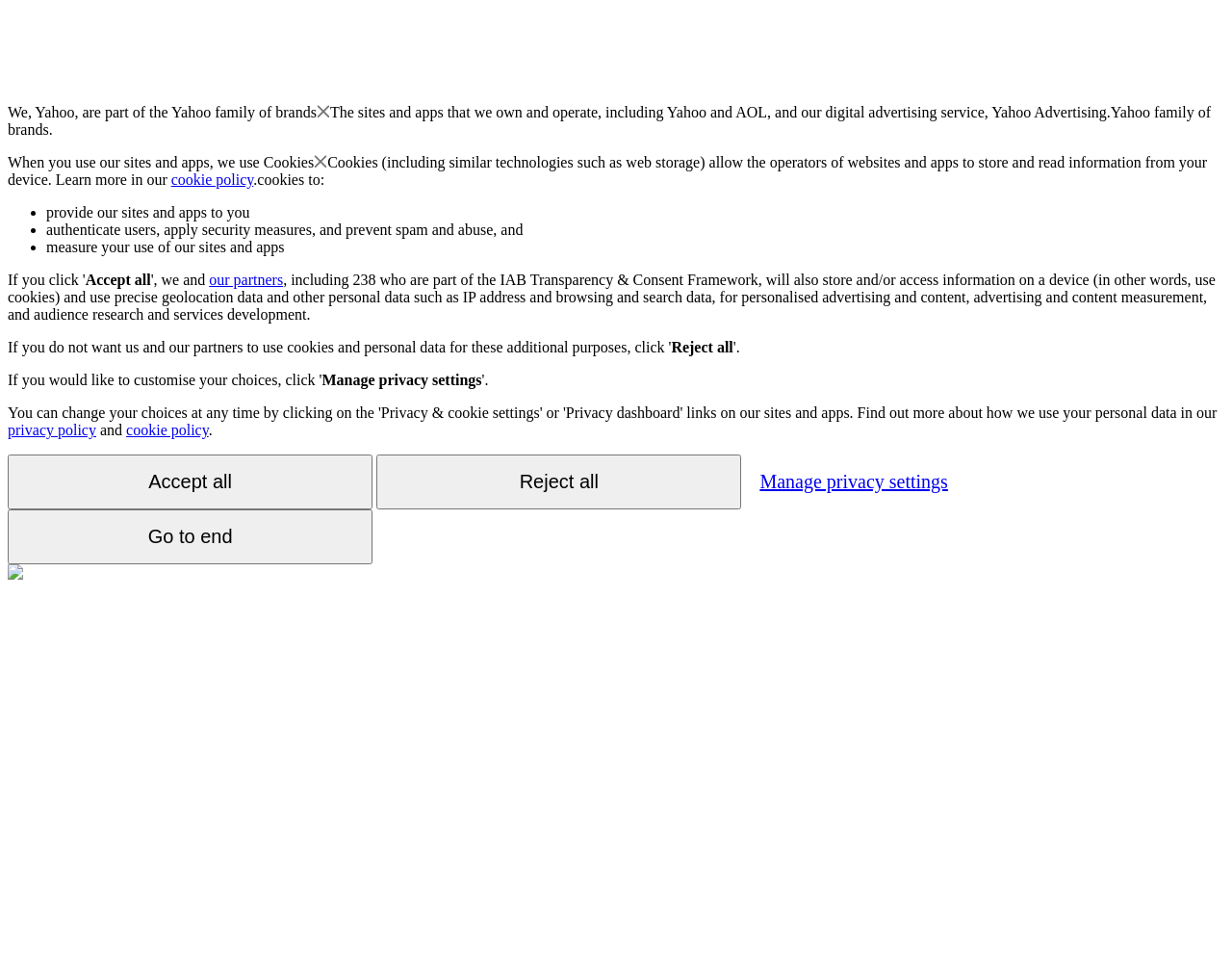Find and indicate the bounding box coordinates of the region you should select to follow the given instruction: "Visit Saqlain Haider's page".

None